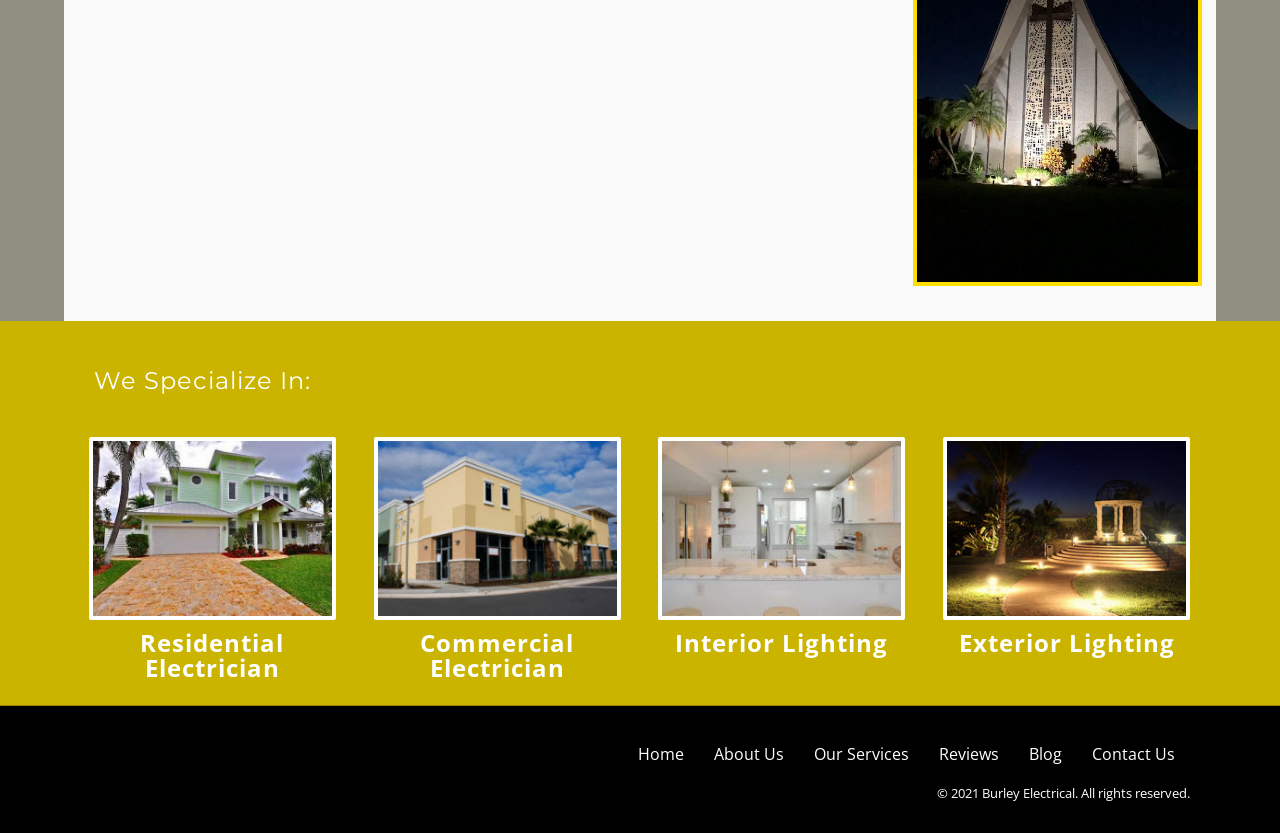Determine the bounding box coordinates for the region that must be clicked to execute the following instruction: "View Our Services".

[0.636, 0.892, 0.71, 0.919]